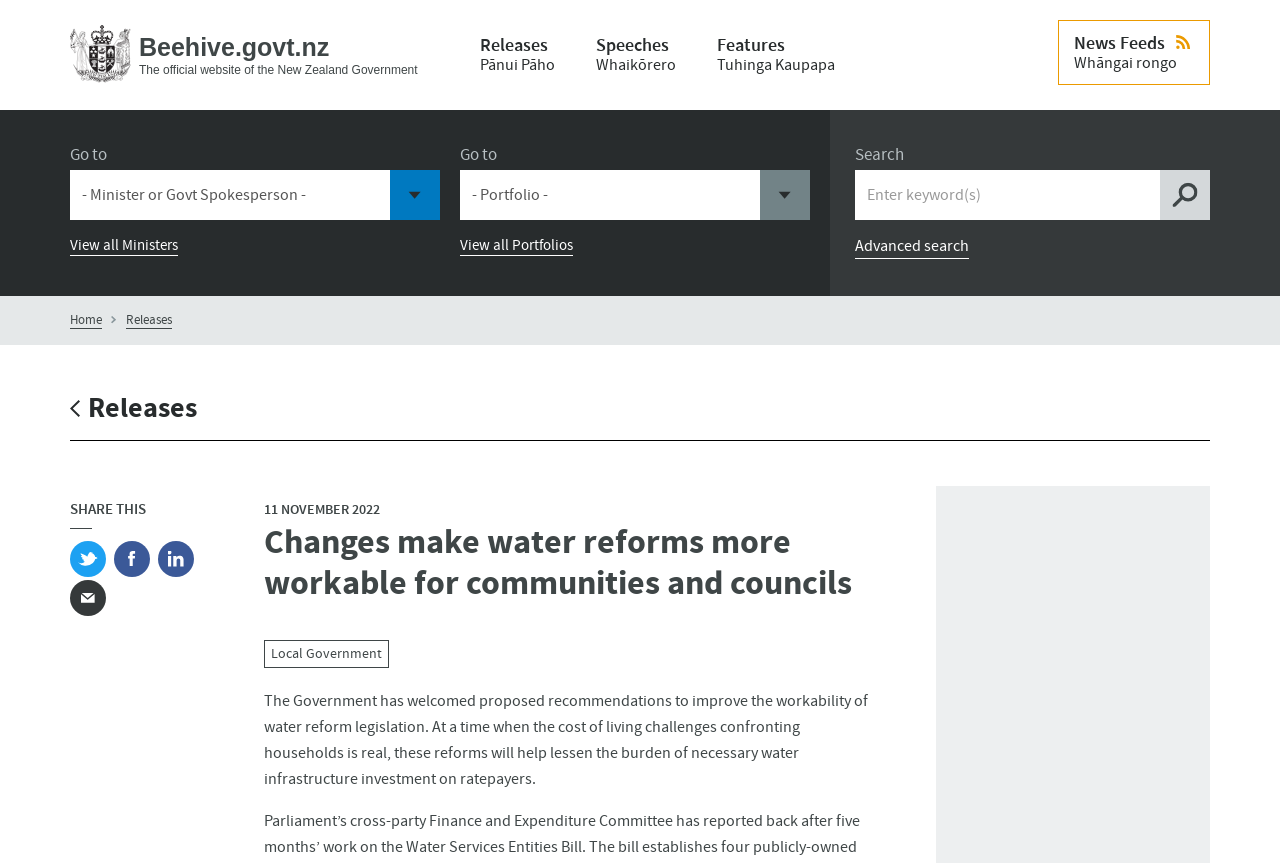What is the official website of the New Zealand Government?
Based on the image, answer the question with a single word or brief phrase.

Beehive.govt.nz